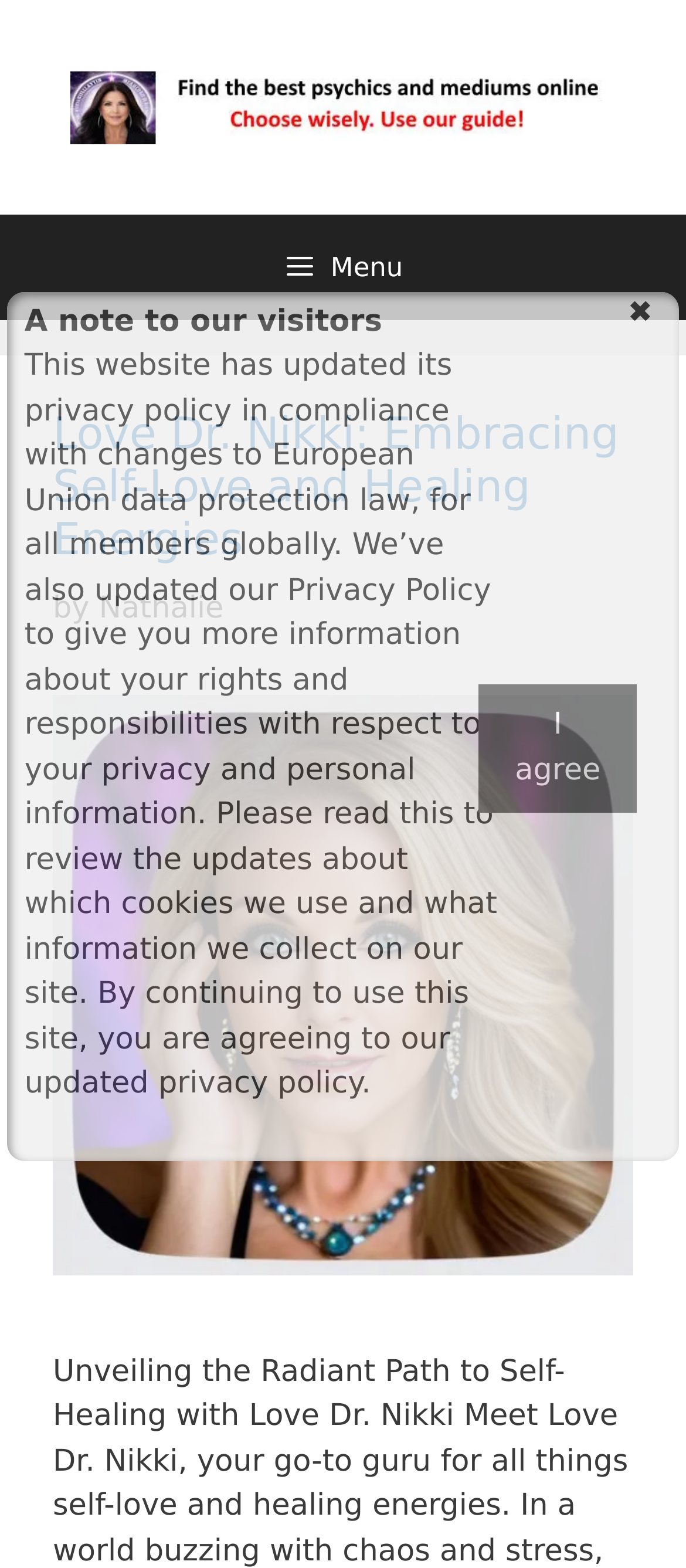Describe all significant elements and features of the webpage.

This webpage is about finding real mediums and clairvoyants, and chatting with the best psychics on the web. At the top, there is a banner that spans the entire width of the page, containing a link to "Psychic online readings" with an accompanying image. Below the banner, there is a navigation menu that also spans the entire width, with a button to expand or collapse the menu.

On the left side of the page, there is a header section that takes up about a quarter of the page's width. It contains a heading that reads "Love Dr. Nikki: Embracing Self-Love and Healing Energies", which is a link, followed by the text "by" and another link to "Nathalie". Below this, there is a link to "good psychic medium" with an accompanying image.

The main content of the page is organized in a table layout, taking up most of the page's width. The table has a single row with two cells. The first cell contains a long paragraph of text, which appears to be a notice to visitors about the website's updated privacy policy. The second cell contains a button that says "I agree", which is likely related to the privacy policy notice.

Overall, the webpage has a simple and organized layout, with a clear focus on providing information and resources related to psychic readings and mediums.